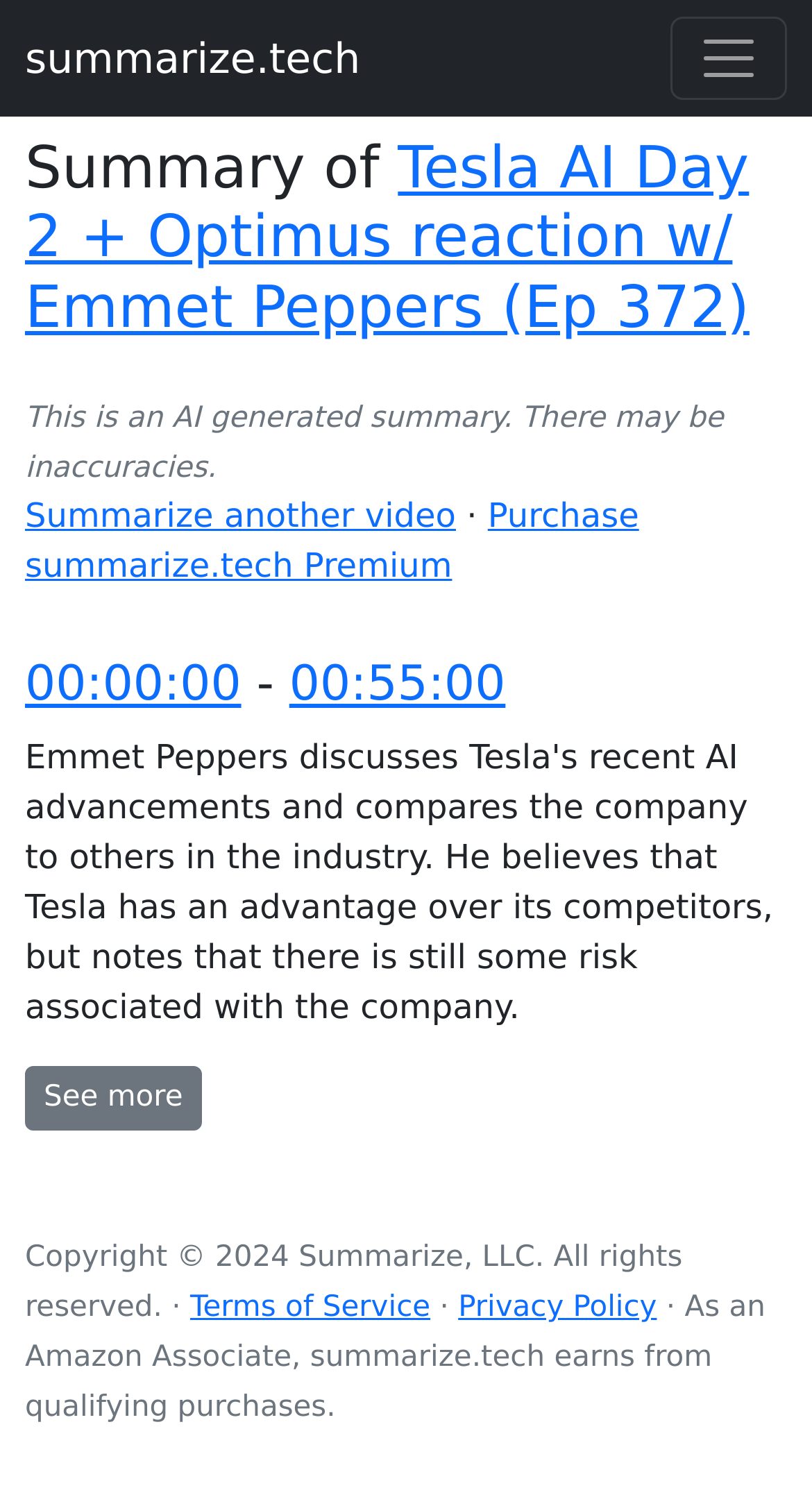Provide a thorough description of the webpage you see.

The webpage is a summary page for a video titled "Tesla AI Day 2 + Optimus reaction w/ Emmet Peppers (Ep 372)". At the top left, there is a link to the website "summarize.tech". Next to it, there is a button to toggle navigation. 

Below the website link, there is a heading that displays the title of the video being summarized. The title is also a link. 

Under the title, there is a notice stating that the summary is AI-generated and may contain inaccuracies. 

On the same line, there are two links: "Summarize another video" and "Purchase summarize.tech Premium", separated by a dot. 

Below these links, there is a heading that displays a time range "00:00:00 - 00:55:00". This heading contains two links: "00:00:00" and "00:55:00". 

Further down, there is a button labeled "See more". 

At the bottom of the page, there is a copyright notice that includes the year "2024" and a statement from "Summarize, LLC. All rights reserved." There are also two links: "Terms of Service" and "Privacy Policy", separated by a dot. Finally, there is a statement about the website earning from qualifying purchases as an Amazon Associate.